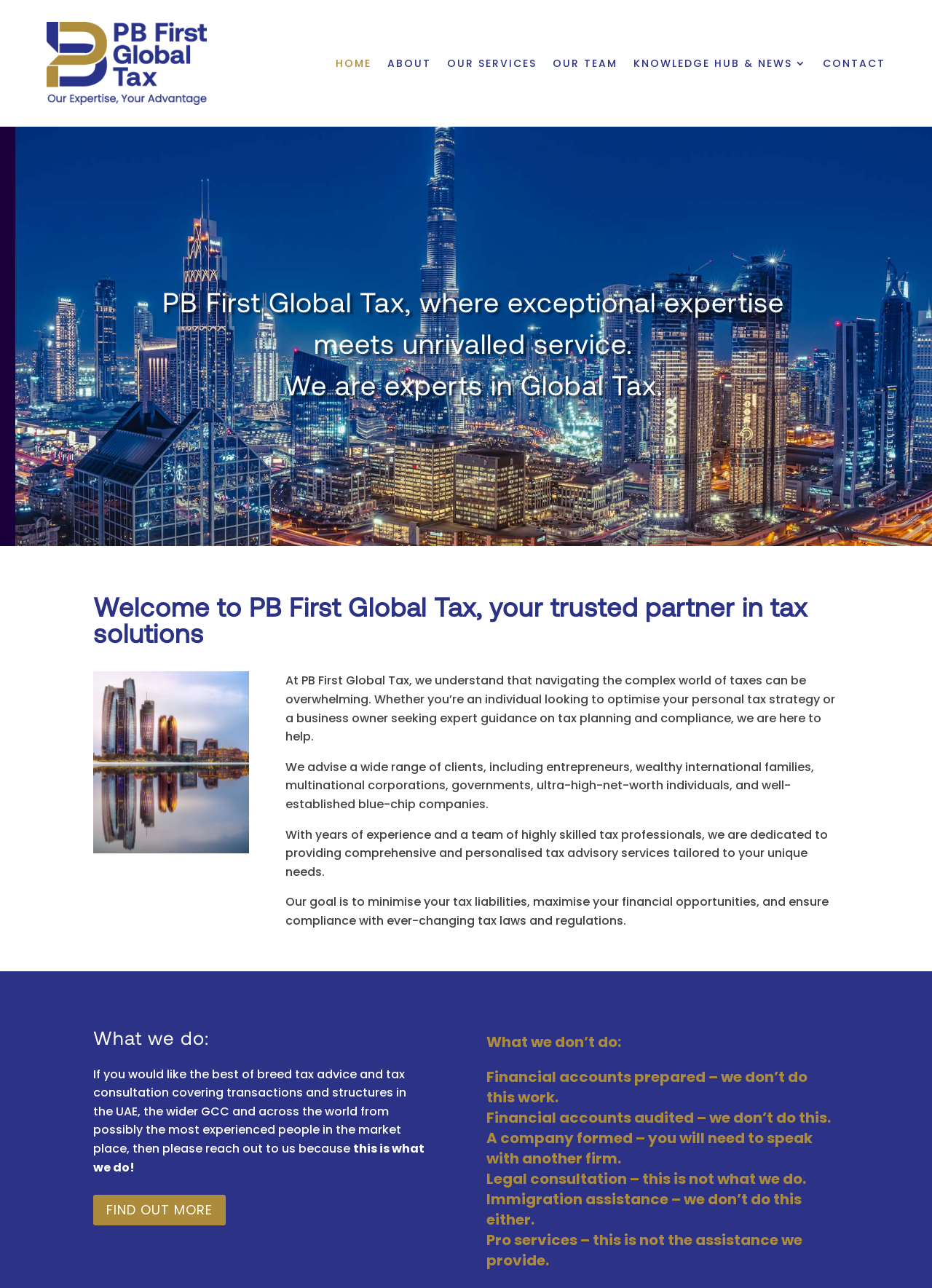From the screenshot, find the bounding box of the UI element matching this description: "Knowledge Hub & News". Supply the bounding box coordinates in the form [left, top, right, bottom], each a float between 0 and 1.

[0.68, 0.028, 0.866, 0.071]